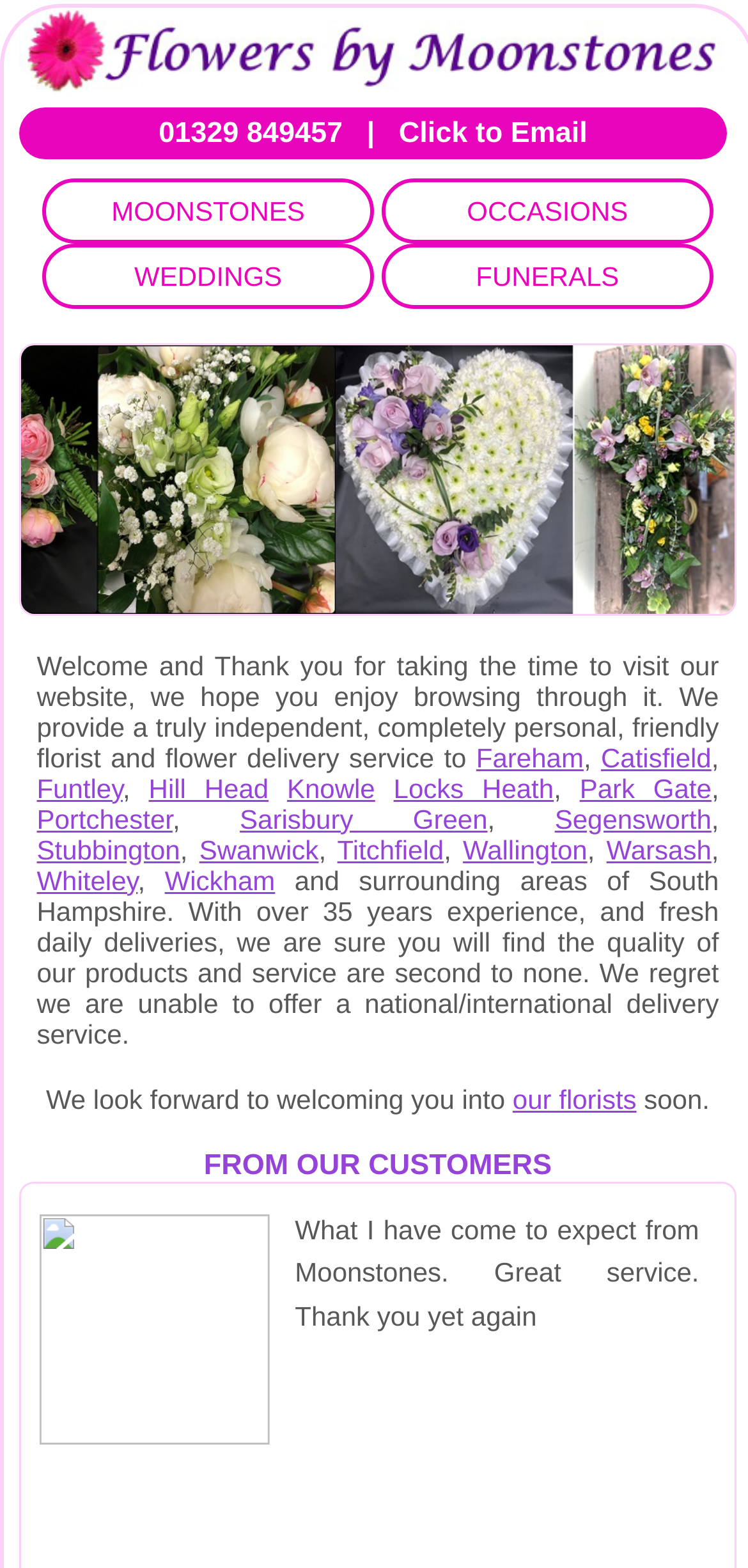Please identify the bounding box coordinates of where to click in order to follow the instruction: "Read customer reviews".

[0.394, 0.774, 0.935, 0.849]